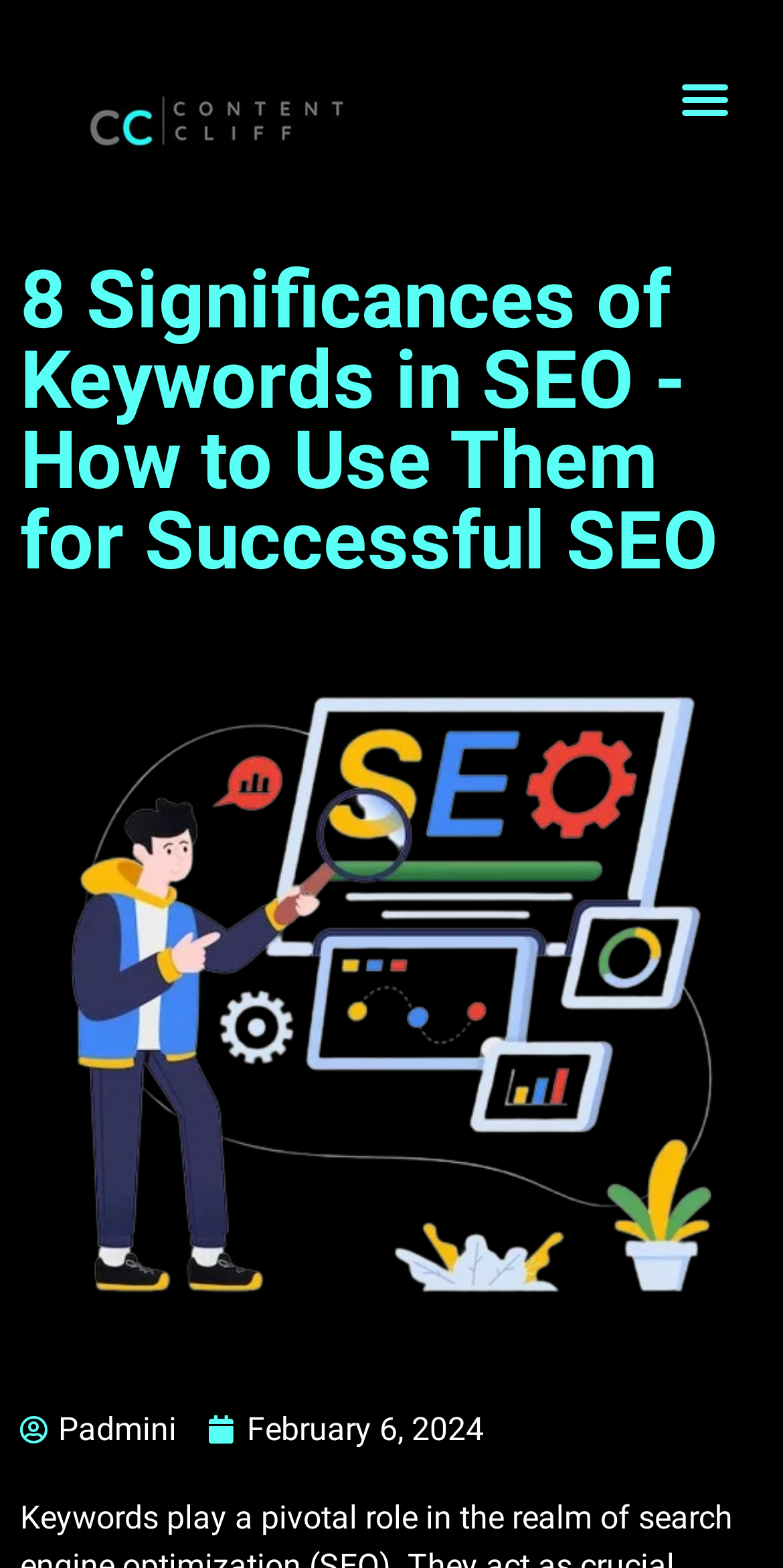Refer to the image and answer the question with as much detail as possible: What is the name of the website?

I determined the name of the website by looking at the link element with the text 'Content Cliff' at the top of the webpage, which is likely to be the website's logo or branding.